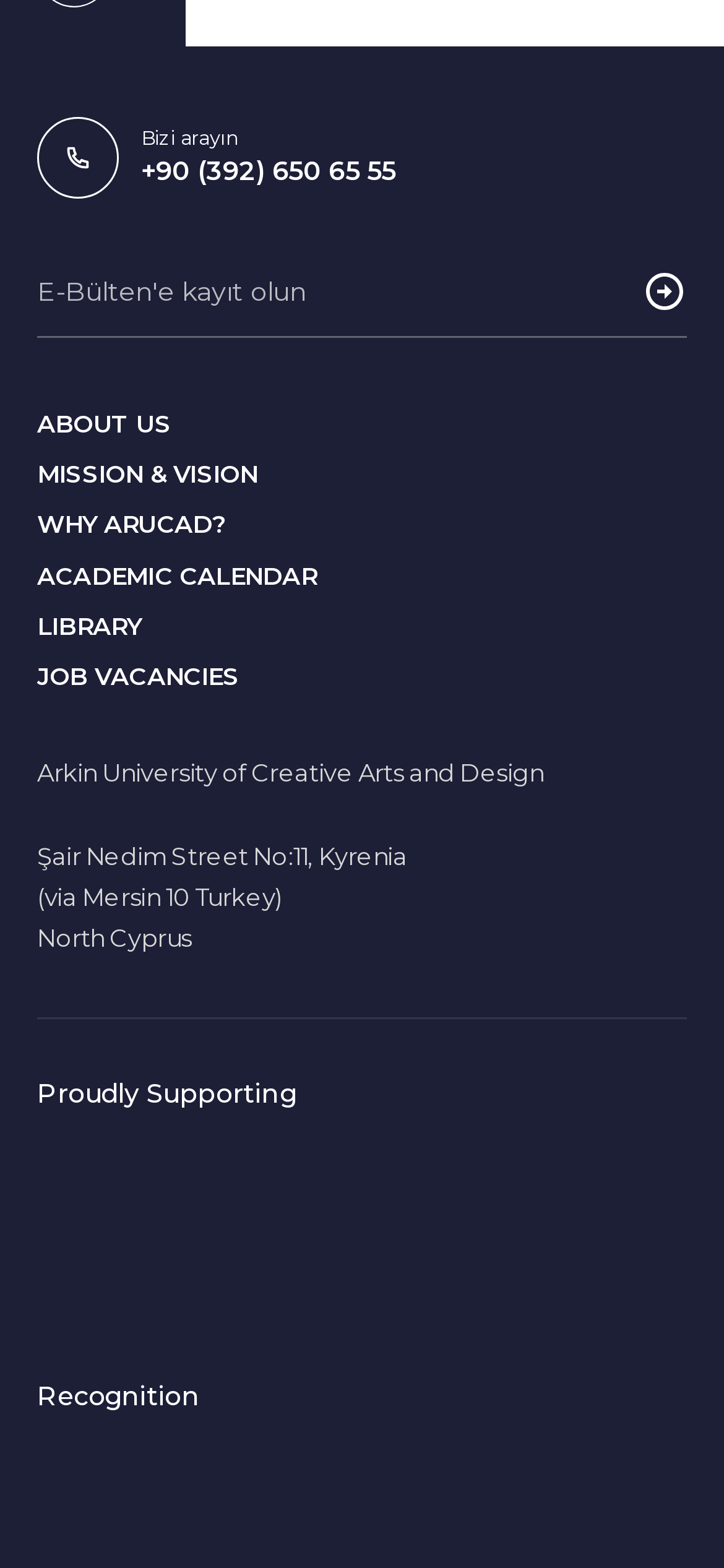What is the address of the university?
Using the image, give a concise answer in the form of a single word or short phrase.

Şair Nedim Street No:11, Kyrenia